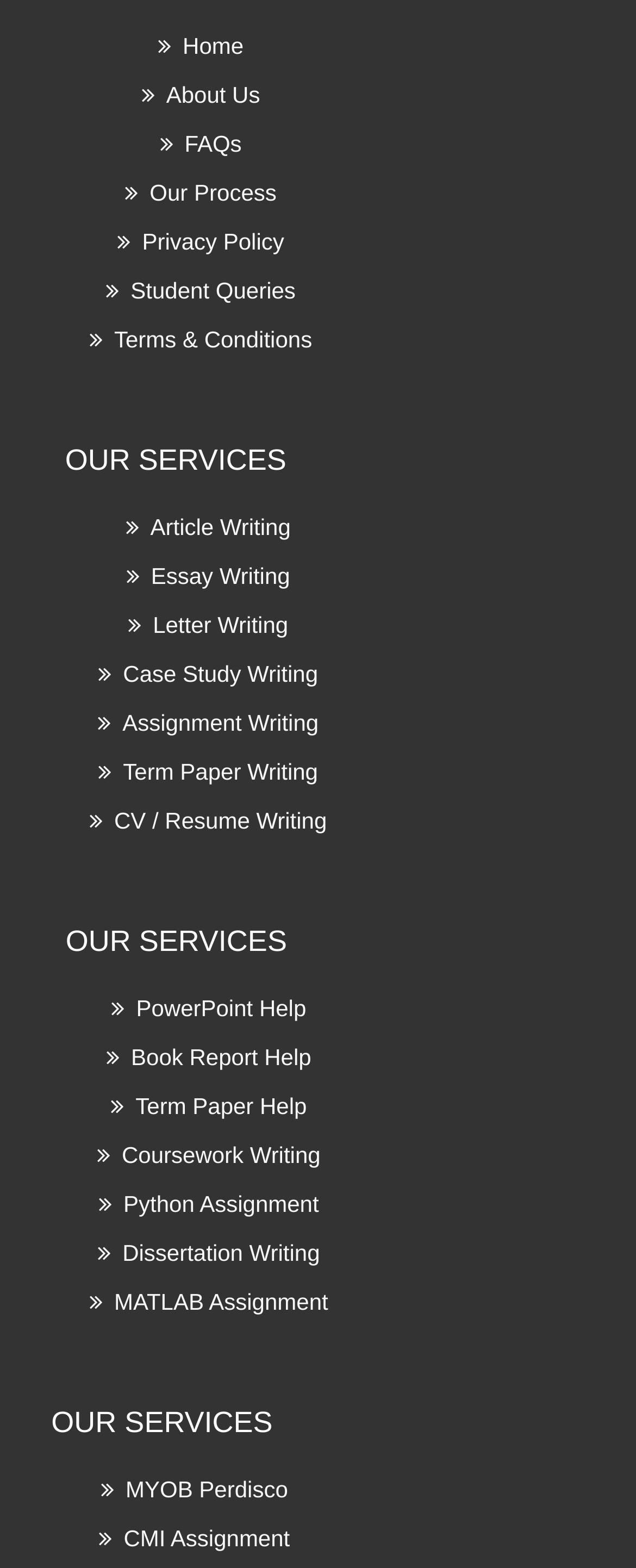Provide a brief response to the question using a single word or phrase: 
What is the last link in the list of services?

CMI Assignment